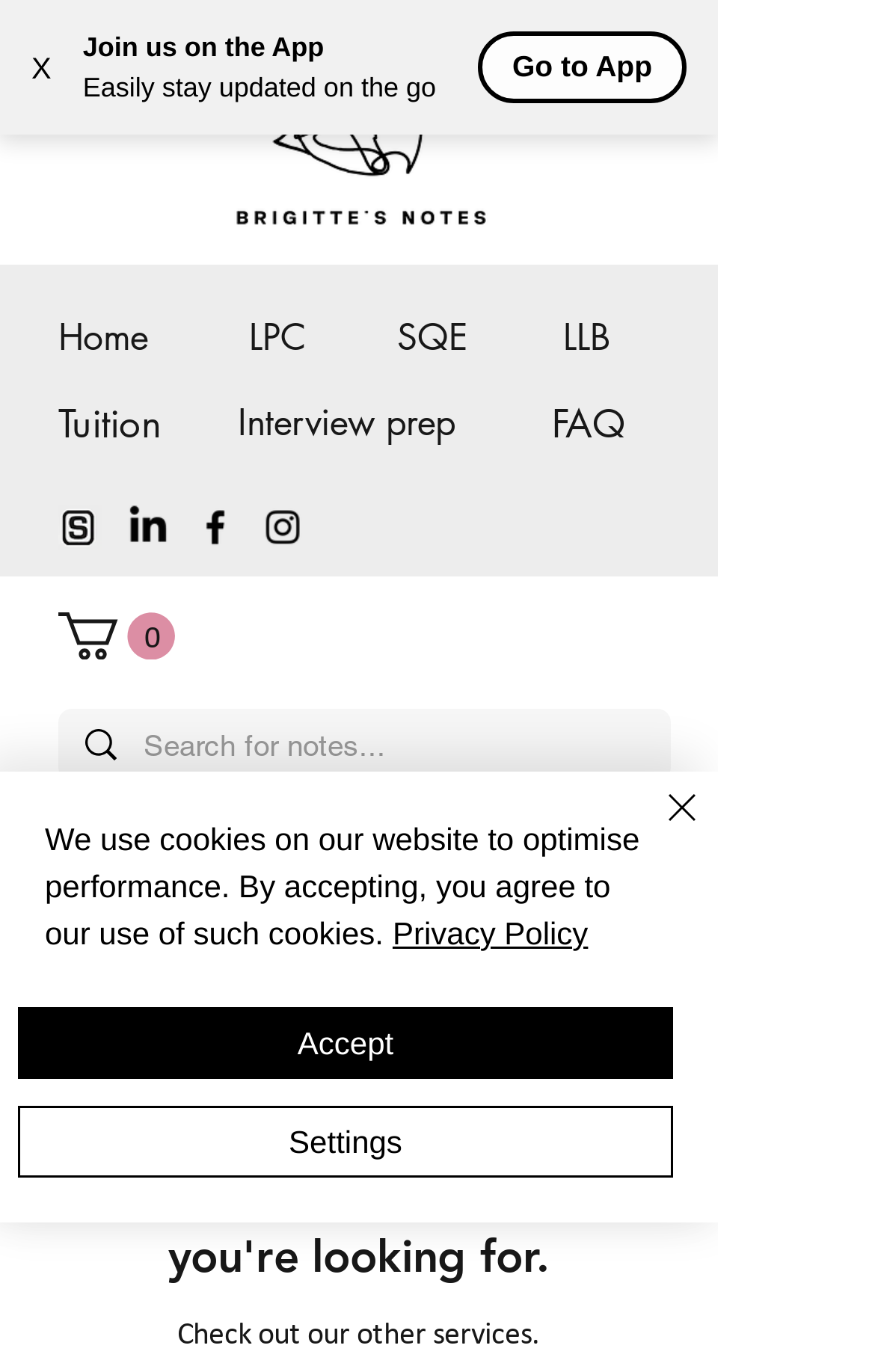Please respond to the question with a concise word or phrase:
What is the current number of items in the cart?

0